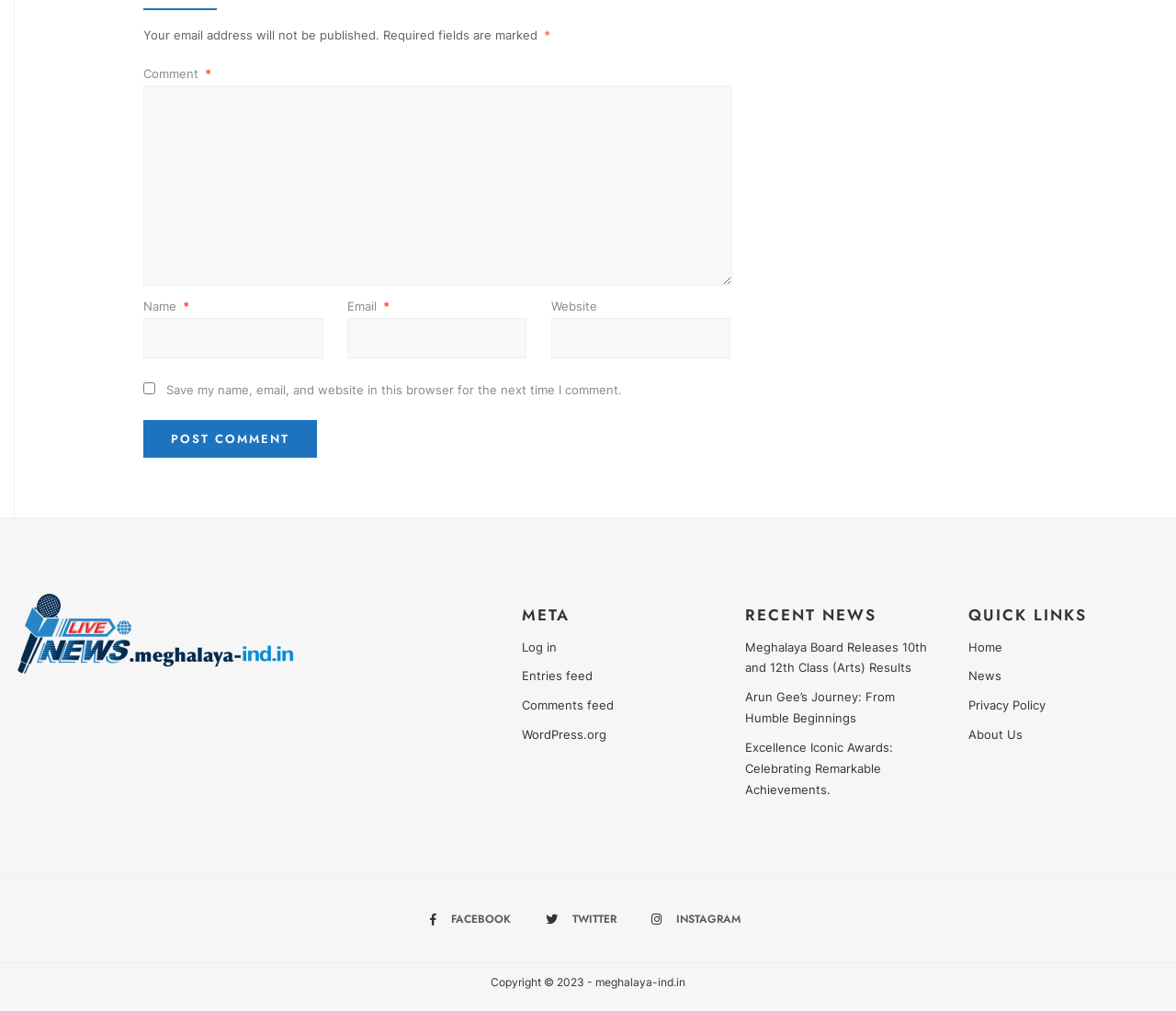Based on the element description "jobs in Pune", predict the bounding box coordinates of the UI element.

None